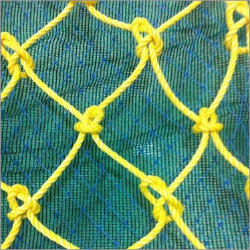Illustrate the image with a detailed caption.

This image showcases a close-up of a safety net designed for enhanced security. The net features a sturdy green mesh background with prominent yellow ropes forming a grid pattern. Each intersection of the net is reinforced with tight knots, ensuring durability and strength. This type of safety net is typically utilized in various applications, such as construction sites or balconies, to prevent falls and enhance safety for individuals. Its vibrant yellow color not only serves a functional purpose but also increases visibility, making it an essential safety feature in high-risk areas.